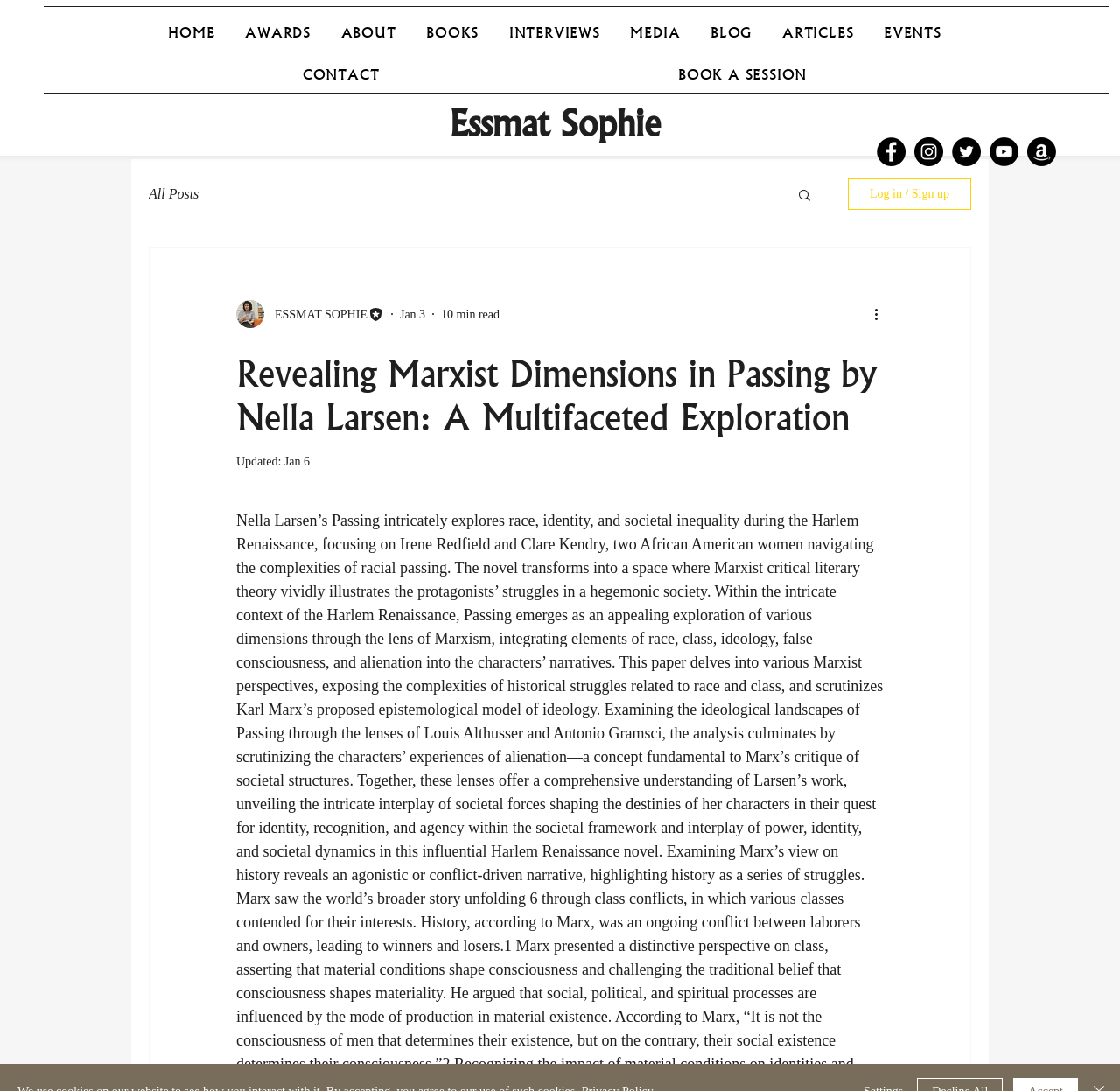Identify the bounding box coordinates of the area you need to click to perform the following instruction: "Click HOME".

[0.14, 0.014, 0.202, 0.046]